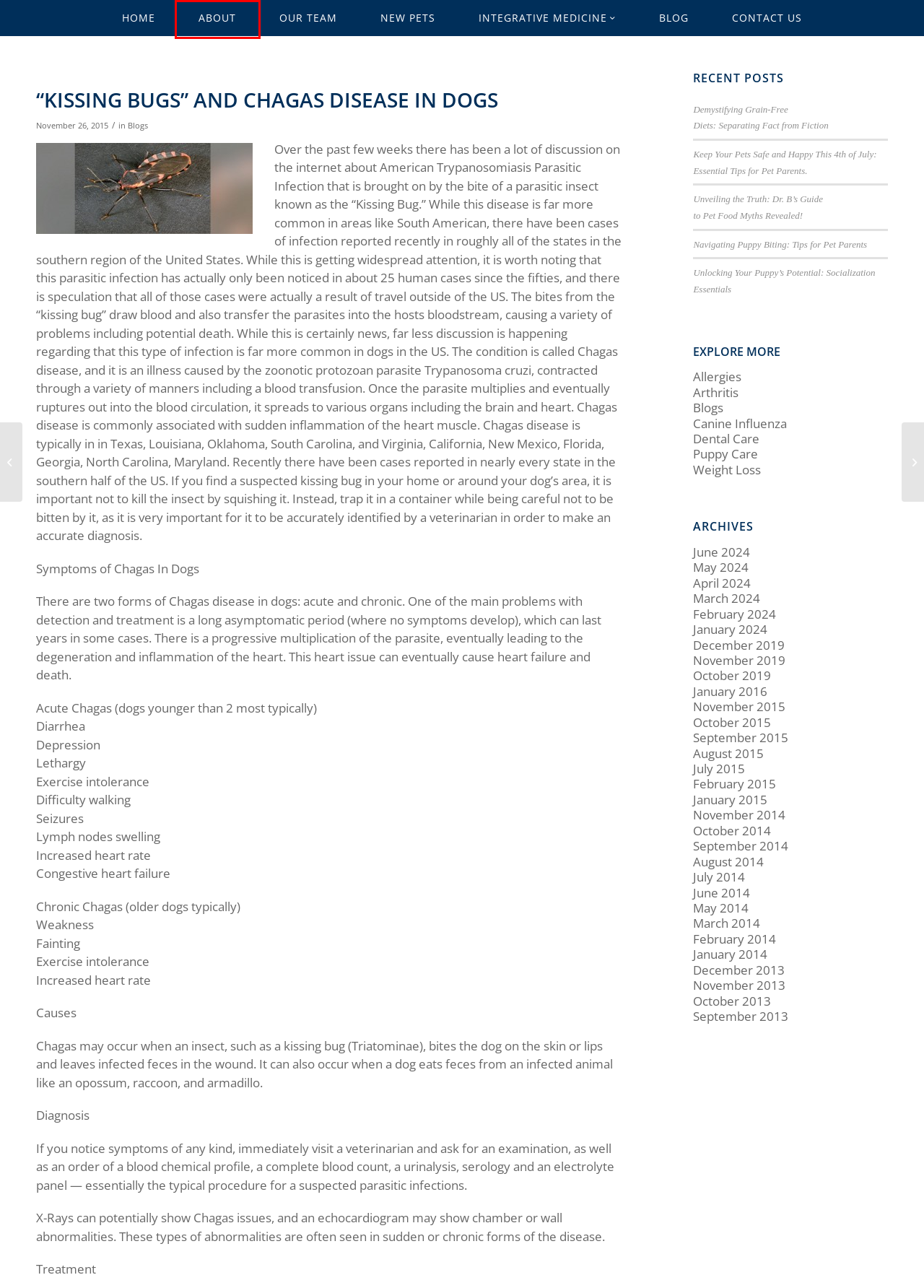Observe the screenshot of a webpage with a red bounding box highlighting an element. Choose the webpage description that accurately reflects the new page after the element within the bounding box is clicked. Here are the candidates:
A. October 2013 - Pet Health Las Vegas
B. Dental Care - Pet Health Las Vegas
C. Contact Pet Health Animal Hospital in Las Vegas NV
D. Learn About Pet Health Hospital - Get Individualized Pet Care
E. Canine Influenza - Pet Health Las Vegas
F. October 2015 - Pet Health Las Vegas
G. January 2016 - Pet Health Las Vegas
H. February 2024 - Pet Health Las Vegas

D